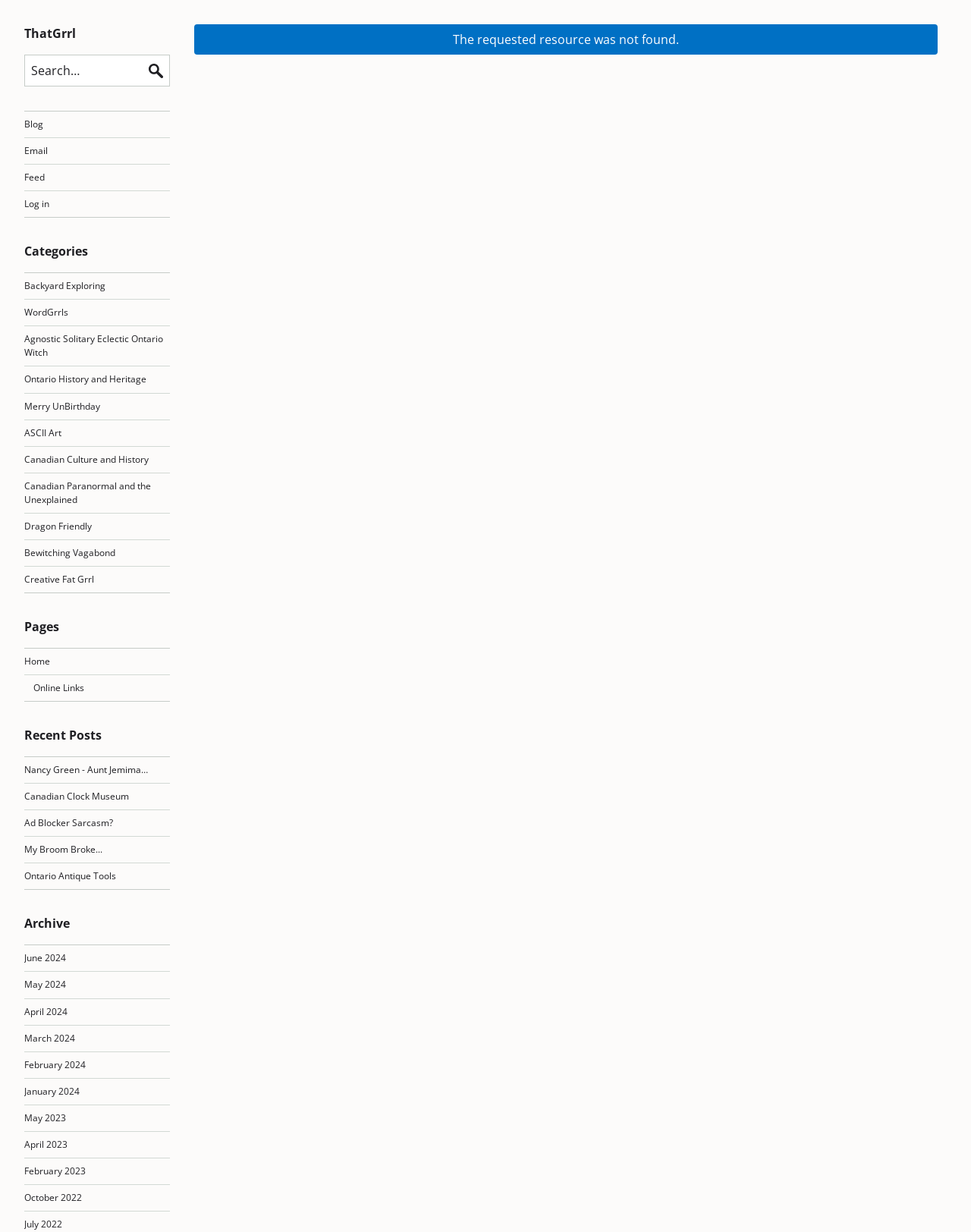What is the most recent post about?
From the details in the image, answer the question comprehensively.

The most recent post is listed at the top of the 'Recent Posts' section. The title of this post is 'Nancy Green - Aunt Jemima…'.